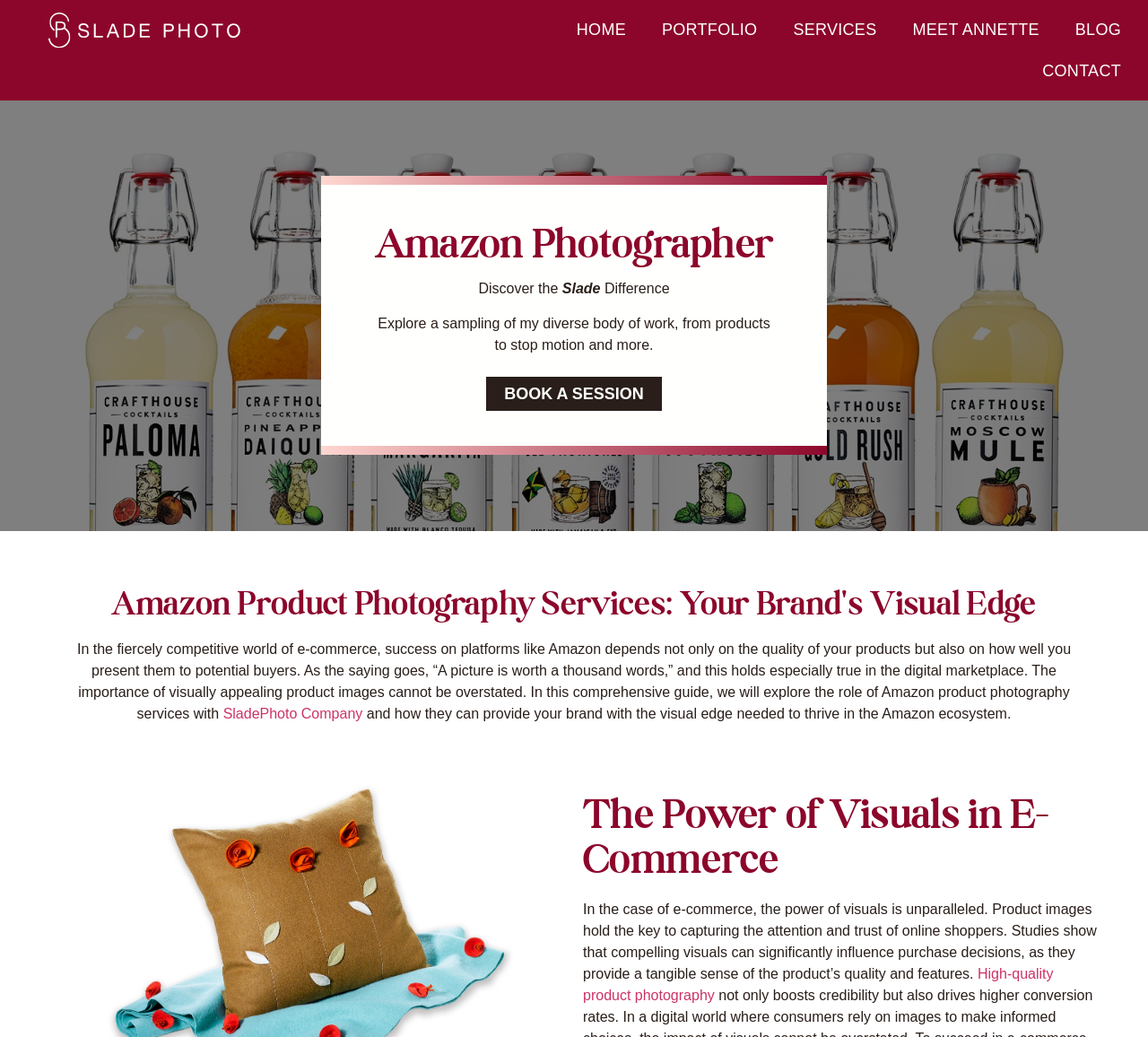Specify the bounding box coordinates of the element's region that should be clicked to achieve the following instruction: "Book a session". The bounding box coordinates consist of four float numbers between 0 and 1, in the format [left, top, right, bottom].

[0.424, 0.363, 0.576, 0.396]